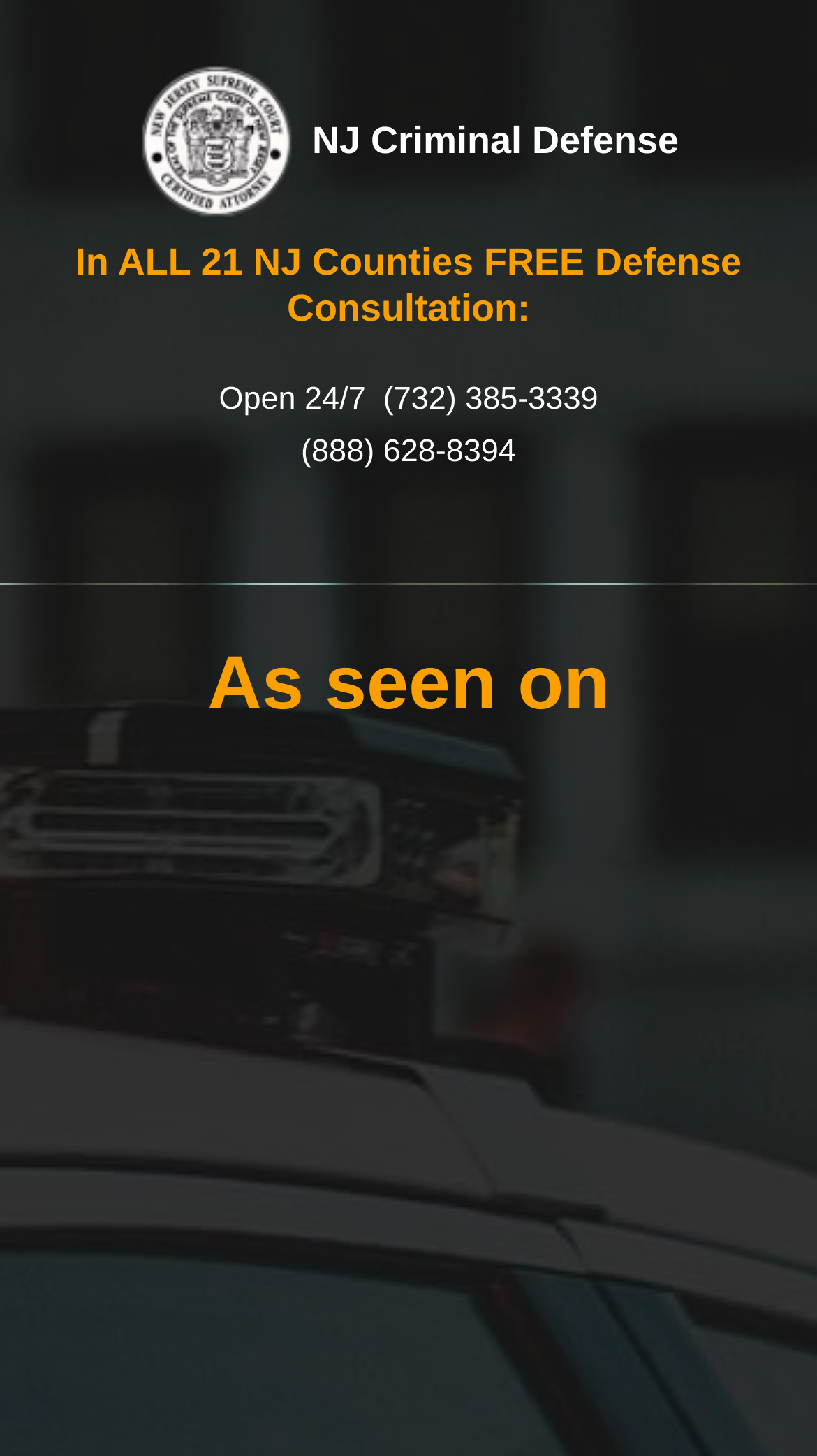Illustrate the webpage's structure and main components comprehensively.

The webpage is about a New Jersey DWI defense attorney, Matthew Reisig, who specializes in helping non-English speaking individuals in the court system. 

At the top left of the page, there is a link and an image side by side. The image is slightly larger than the link. 

Below the image and link, there is a heading that reads "NJ Criminal Defense" with a link embedded in it. This heading is positioned at the top center of the page.

To the right of the "NJ Criminal Defense" heading, there is another heading that spans across the page, stating "In ALL 21 NJ Counties FREE Defense Consultation:". This heading is slightly below the previous one.

Below the second heading, there is a static text "Open 24/7" positioned at the top right of the page. Next to the static text, there are two phone numbers, (732) 385-3339 and (888) 628-8394, which are clickable links.

At the bottom left of the page, there is a heading that reads "As seen on".